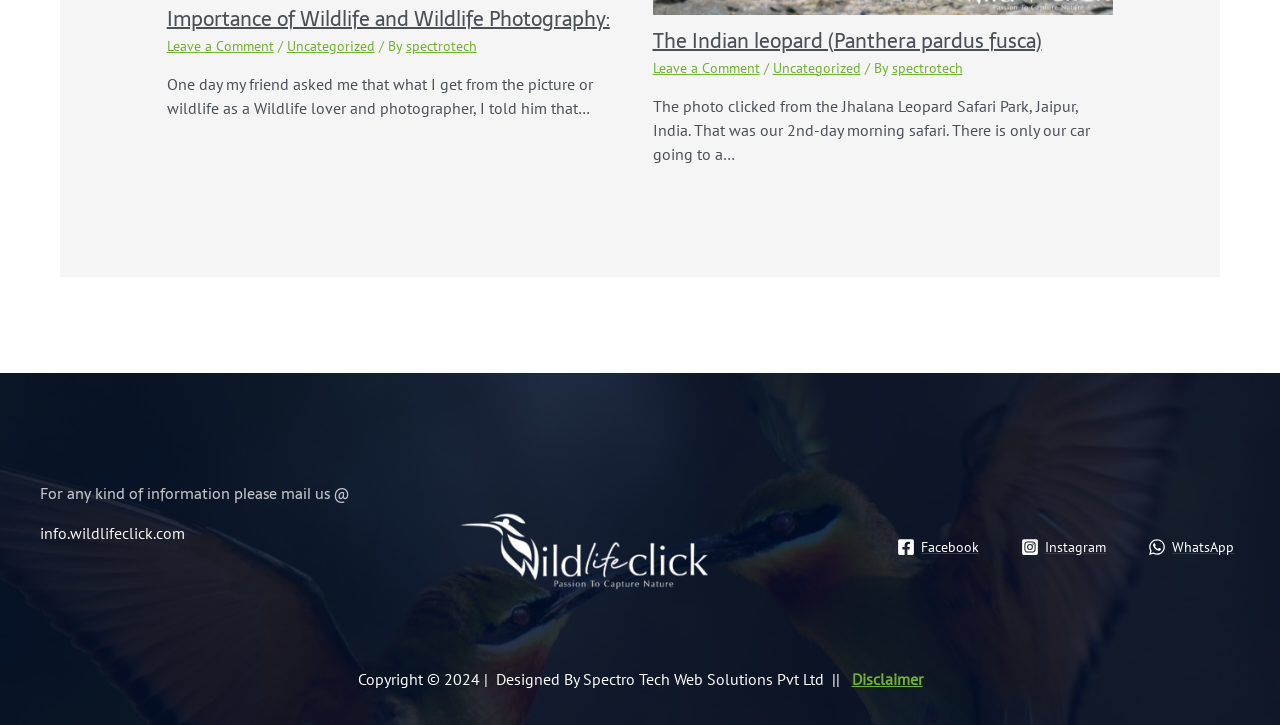Identify the bounding box coordinates for the UI element described as: "WhatsApp".

[0.893, 0.742, 0.969, 0.767]